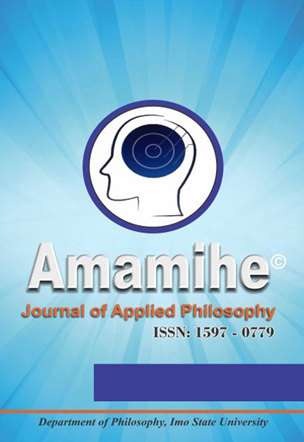Offer a detailed caption for the image presented.

The image showcases the cover of the "Amamihe Journal of Applied Philosophy," which is visually characterized by its vibrant blue background that radiates outward, suggesting an engaging and intellectual atmosphere. At the center of the cover, there is a circular logo featuring a stylized profile of a head with concentric circles, symbolizing thought and contemplation. Below the logo, the journal title "Amamihe" is prominently displayed in bold, inviting font, accompanied by the subtitle "Journal of Applied Philosophy." 

Additionally, the cover includes the ISSN number "1597 - 0779," indicating its unique identification in academic literature. The bottom of the design states "Department of Philosophy, Imo State University," underscoring its academic affiliation and credibility. This professional layout conveys a focus on philosophical inquiry and discourse, reflecting the journal’s commitment to exploring applied philosophical themes.